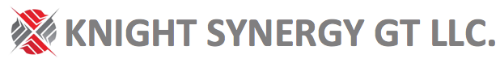What does the logo's design convey?
Respond to the question with a single word or phrase according to the image.

Professionalism and modernity